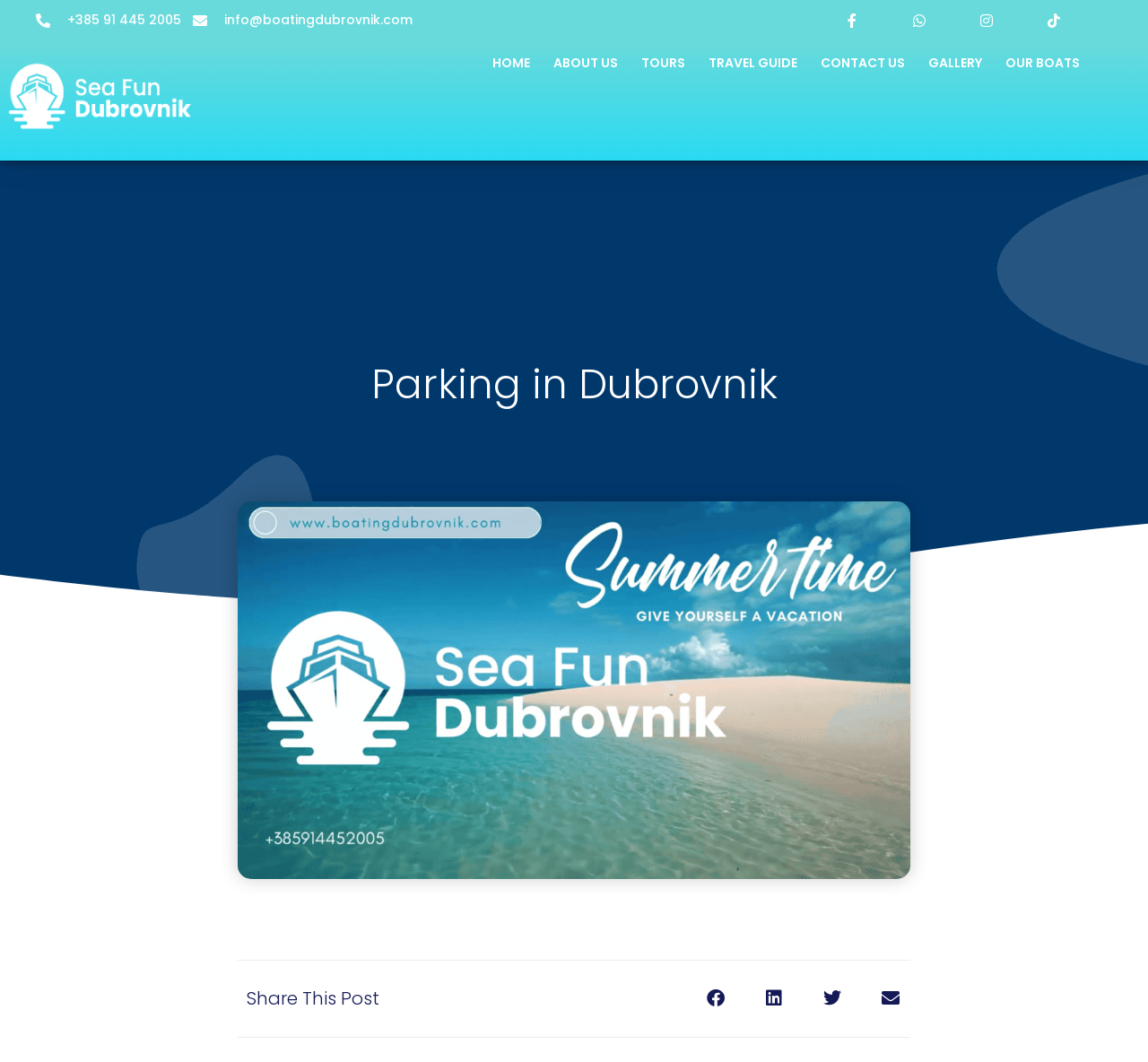Utilize the information from the image to answer the question in detail:
What is the phone number to contact?

The phone number to contact can be found at the top of the webpage, which is +385 91 445 2005. This is likely the contact number for Sea Fun Dubrovnik, as it is listed alongside their email address.